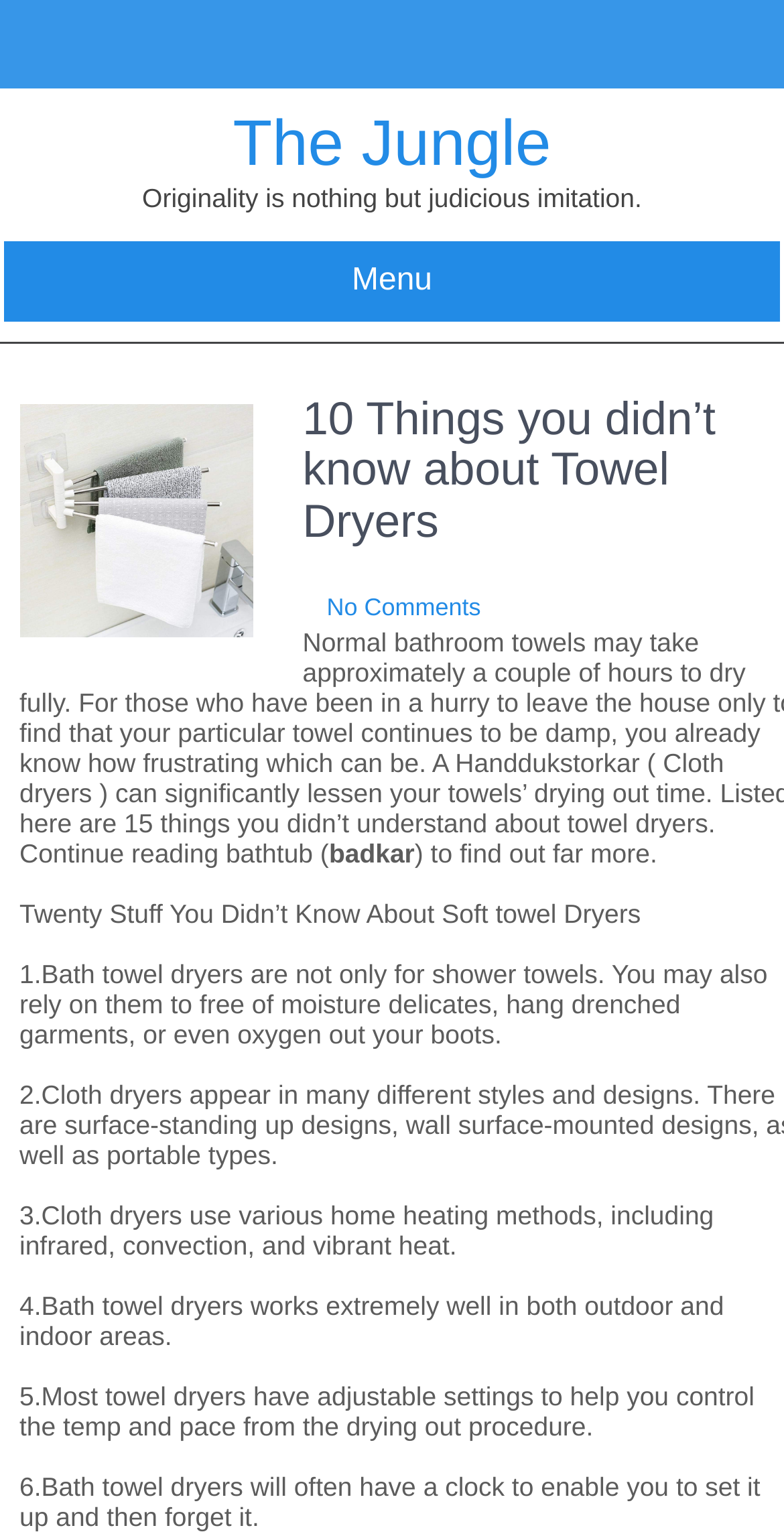From the webpage screenshot, identify the region described by Menu. Provide the bounding box coordinates as (top-left x, top-left y, bottom-right x, bottom-right y), with each value being a floating point number between 0 and 1.

[0.005, 0.157, 0.995, 0.209]